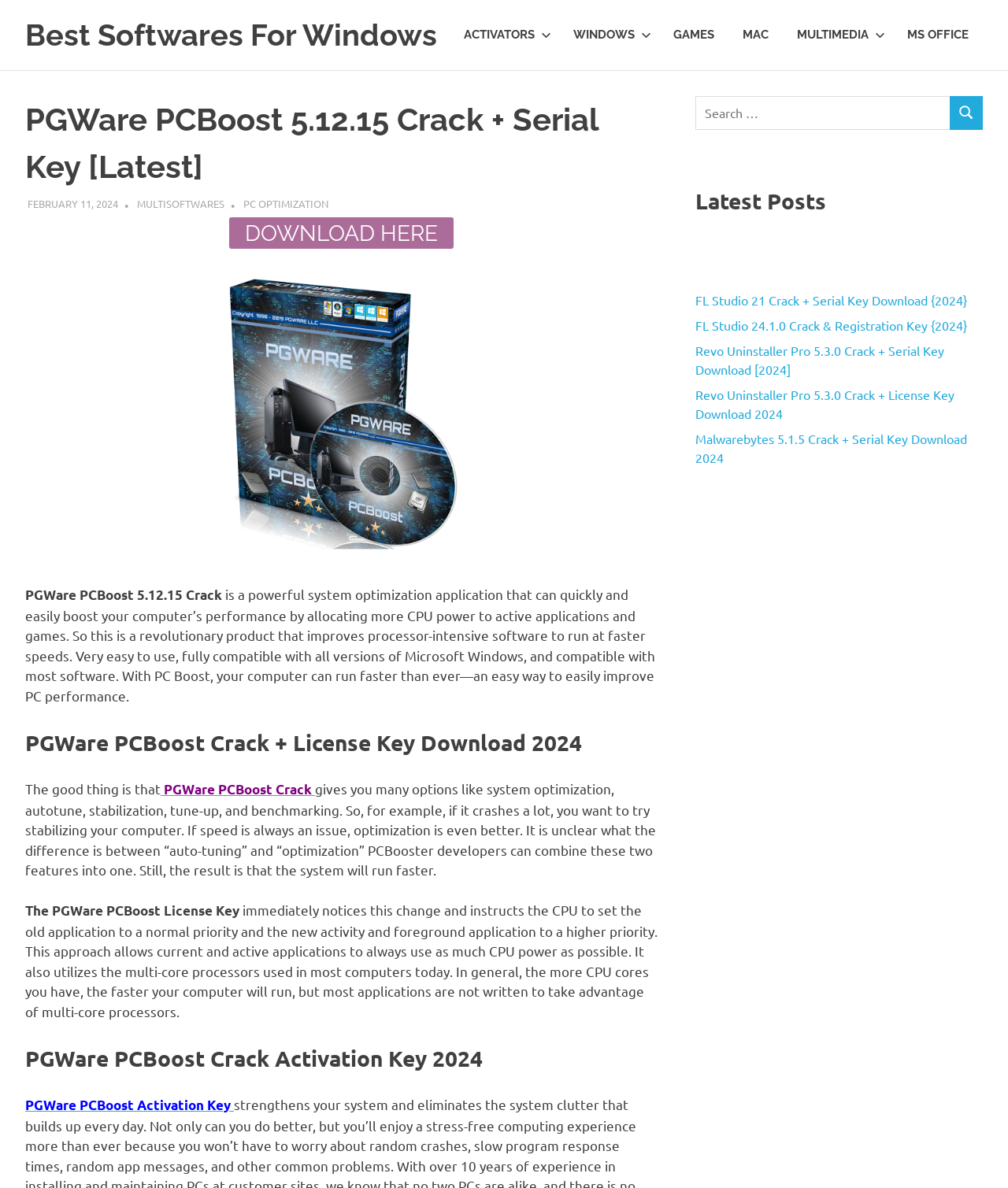Determine the bounding box coordinates of the clickable region to follow the instruction: "Search for a document".

None